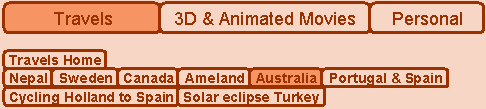Describe all the aspects of the image extensively.

The image features a colorful and stylized navigation menu from the "Judith's Australia Pages" website, prominently displaying various travel categories. The menu is divided into three main sections: "Travels," "3D & Animated Movies," and "Personal." Under the "Travels" section, visitors can explore subcategories that include destinations like "Nepal," "Sweden," "Canada," and "Australia," among others, indicating a personal and adventurous approach to travel. This layout not only offers easy navigation but also invites visitors to delve into Judith's travel experiences and insights on these diverse locations. The design is engaging, aiming to attract those with a keen interest in travel and exploration.